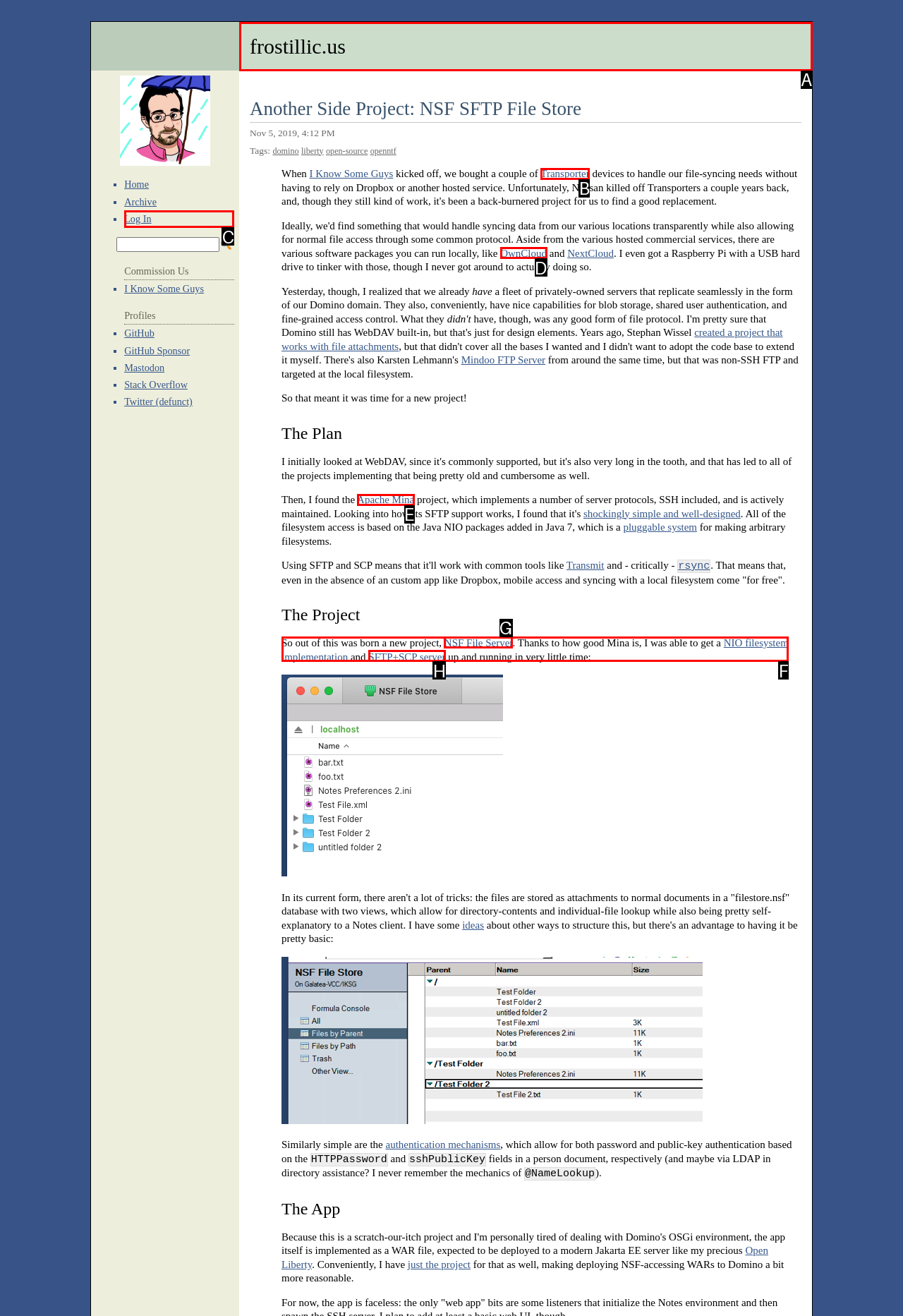Determine the HTML element to be clicked to complete the task: Click the 'Log In' link. Answer by giving the letter of the selected option.

C